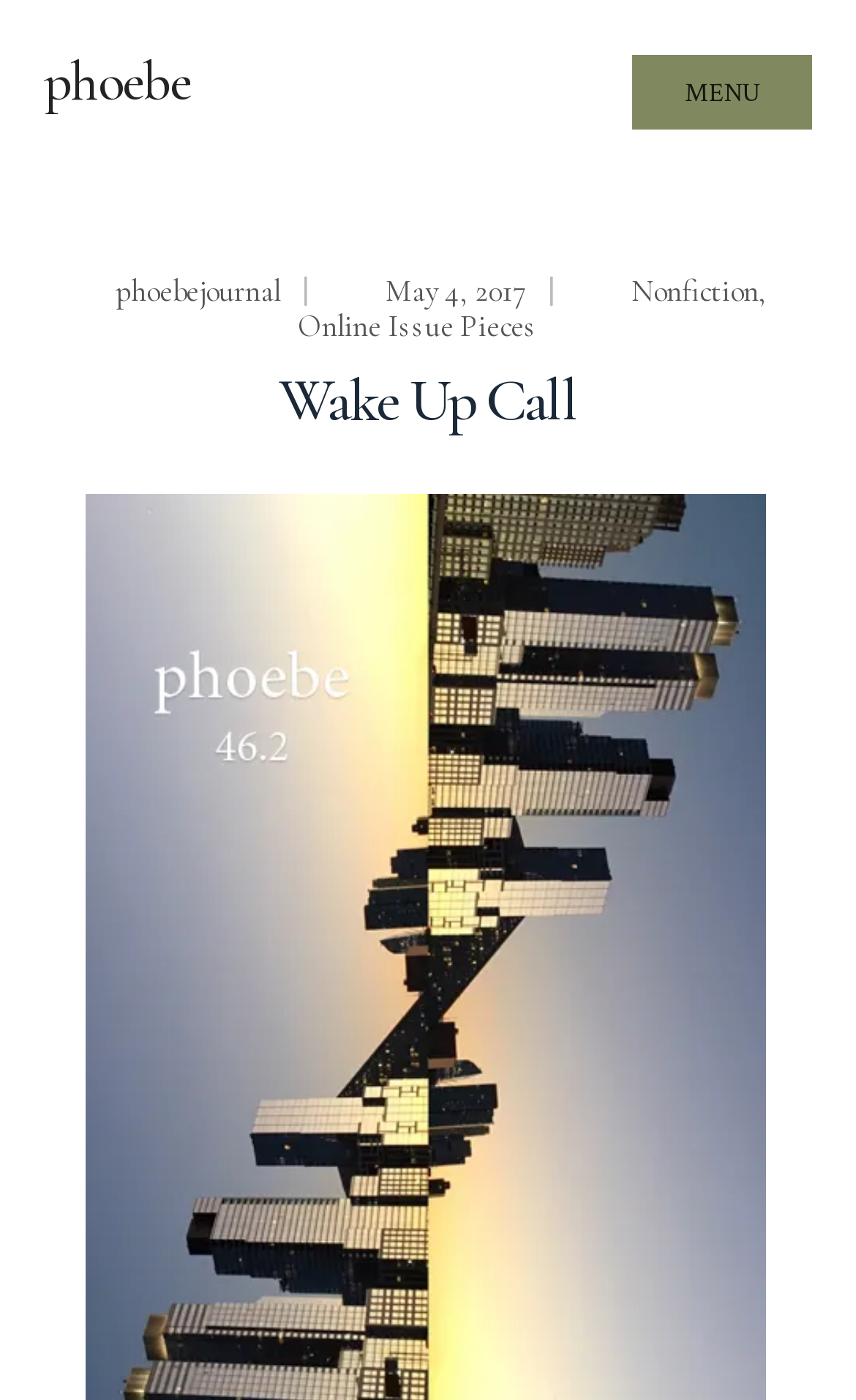Provide an in-depth caption for the webpage.

The webpage appears to be a literary journal or publication, with a focus on nonfiction writing. At the top left of the page, there is a heading that reads "phoebe" in a prominent font, with a link to the journal's homepage. Below this, there is a menu bar with the option "MENU" at the top right corner.

On the left side of the page, there is a navigation menu with links to various sections, including "phoebejournal", "Nonfiction", and "Online Issue Pieces". These links are separated by a vertical bar and are accompanied by a date, "May 4, 2017".

The main content of the page is headed by a title, "Wake Up Call", which spans almost the entire width of the page. Below this, there is a search bar where users can input text, with a placeholder text "Search..." and a "Search" button to the right.

At the top right corner of the page, there is a small icon, represented by a Unicode character, which may be a social media link or a settings icon. Overall, the page has a simple and clean layout, with a focus on presenting literary content and providing easy navigation to various sections.